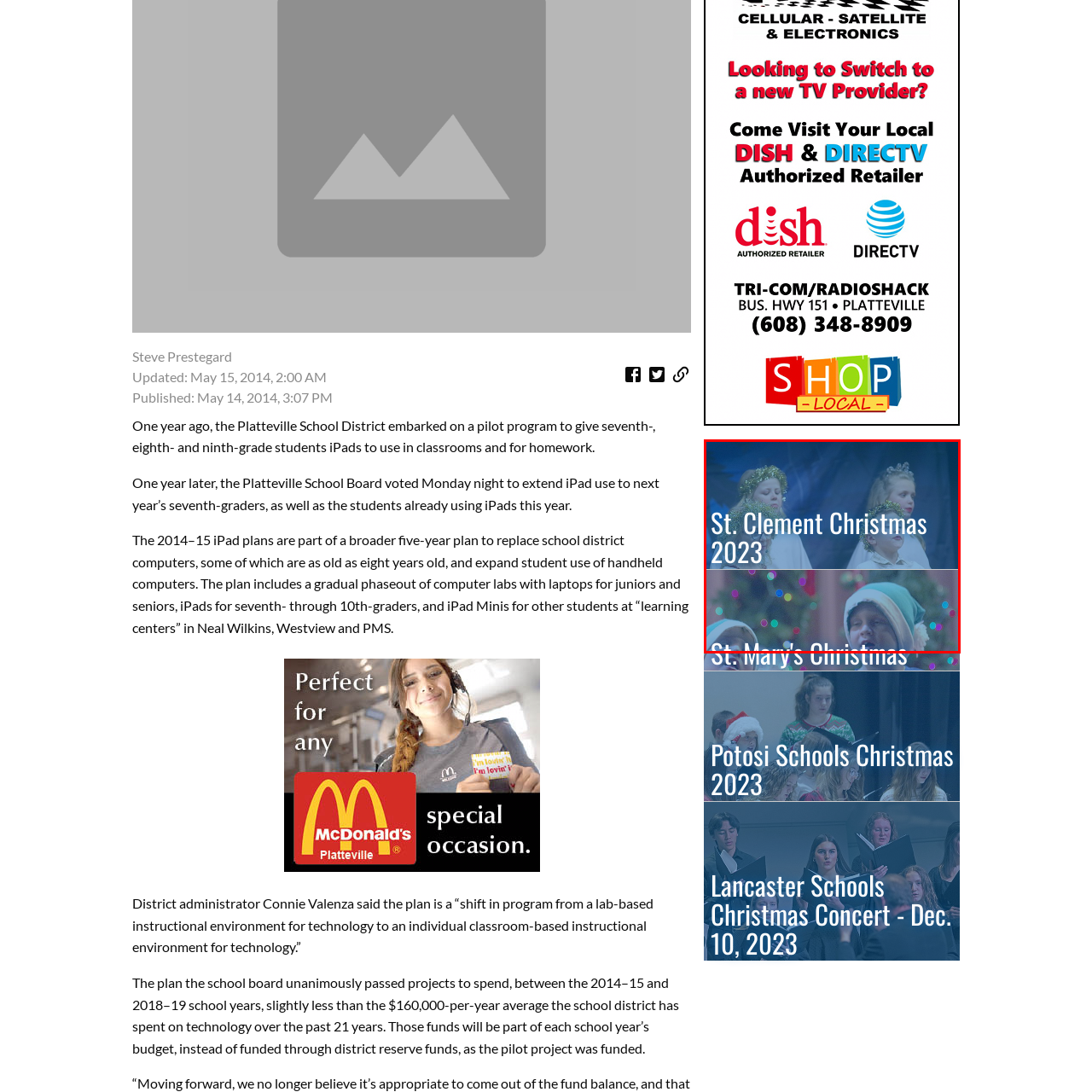What is the source of the twinkling lights?
Examine the image within the red bounding box and give a comprehensive response.

According to the caption, the twinkling lights are coming from a nearby Christmas tree, which is likely decorated with lights and ornaments, contributing to the festive atmosphere of the celebration.